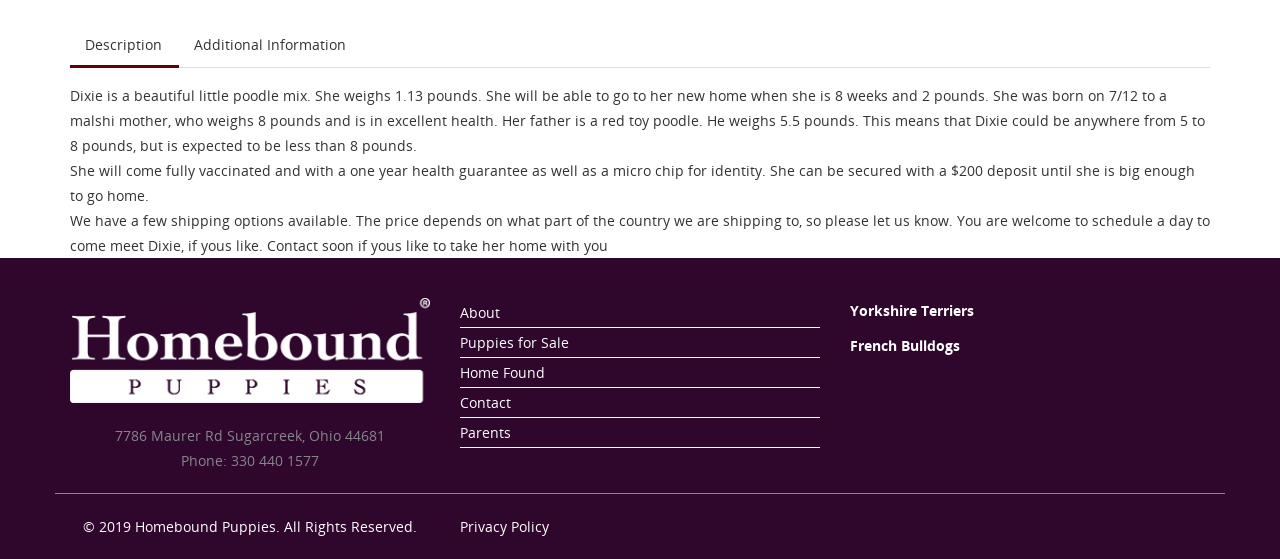Please find the bounding box for the UI element described by: "About".

[0.359, 0.533, 0.641, 0.587]